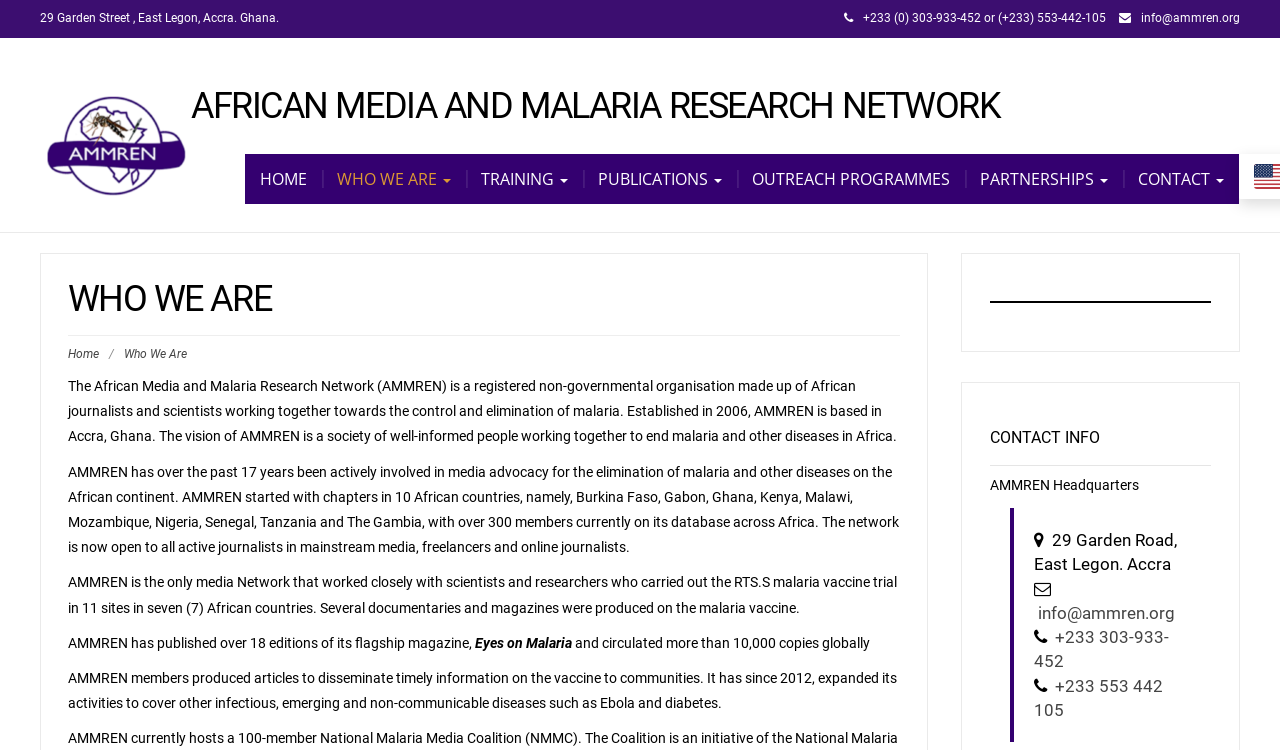Analyze the image and provide a detailed answer to the question: What is the name of the network that worked closely with scientists and researchers on the RTS.S malaria vaccine trial?

I found this information by reading the text on the webpage, which states that 'AMMREN is the only media Network that worked closely with scientists and researchers who carried out the RTS.S malaria vaccine trial in 11 sites in seven (7) African countries'.